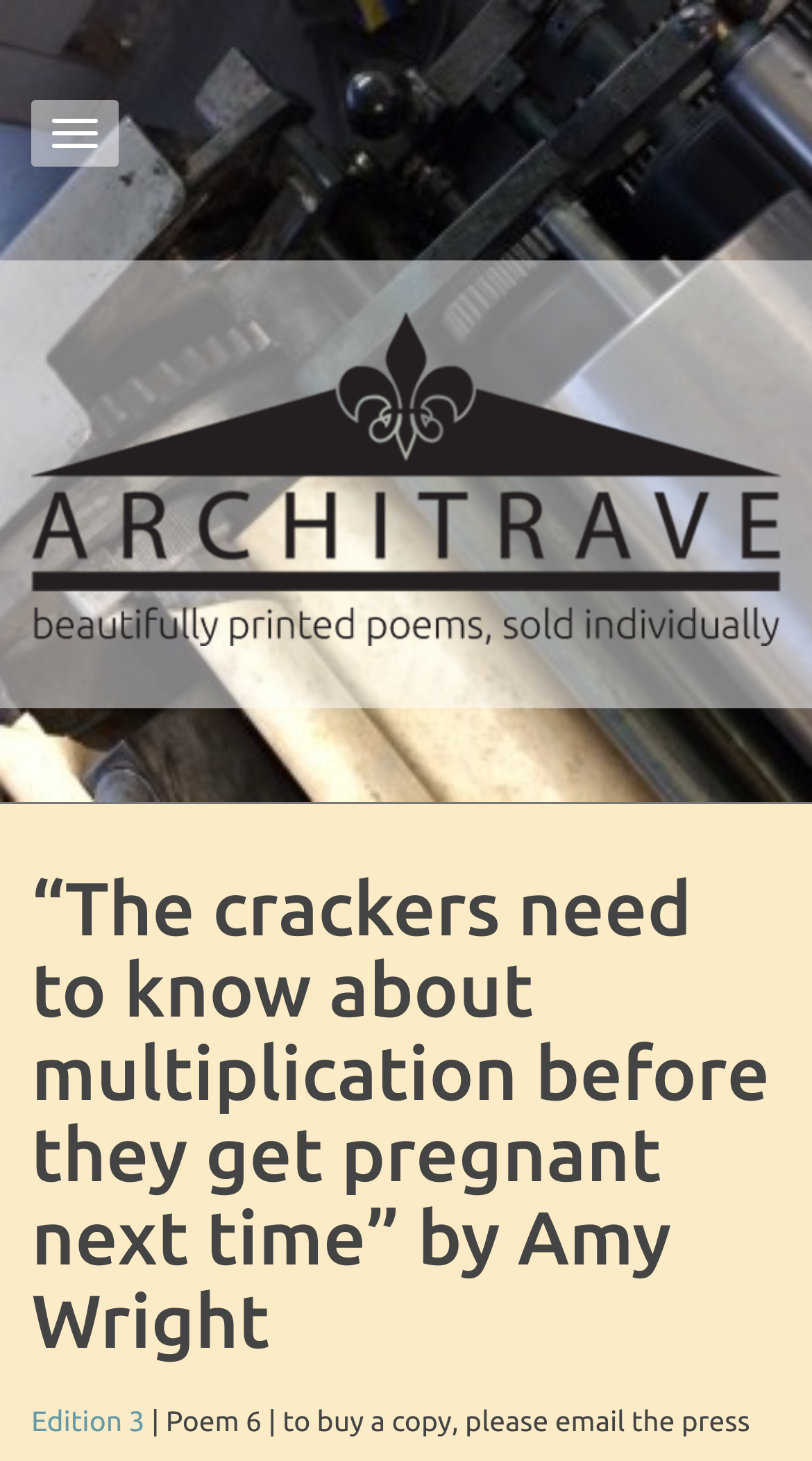Identify the bounding box coordinates for the UI element mentioned here: "Edition 3". Provide the coordinates as four float values between 0 and 1, i.e., [left, top, right, bottom].

[0.038, 0.961, 0.178, 0.984]